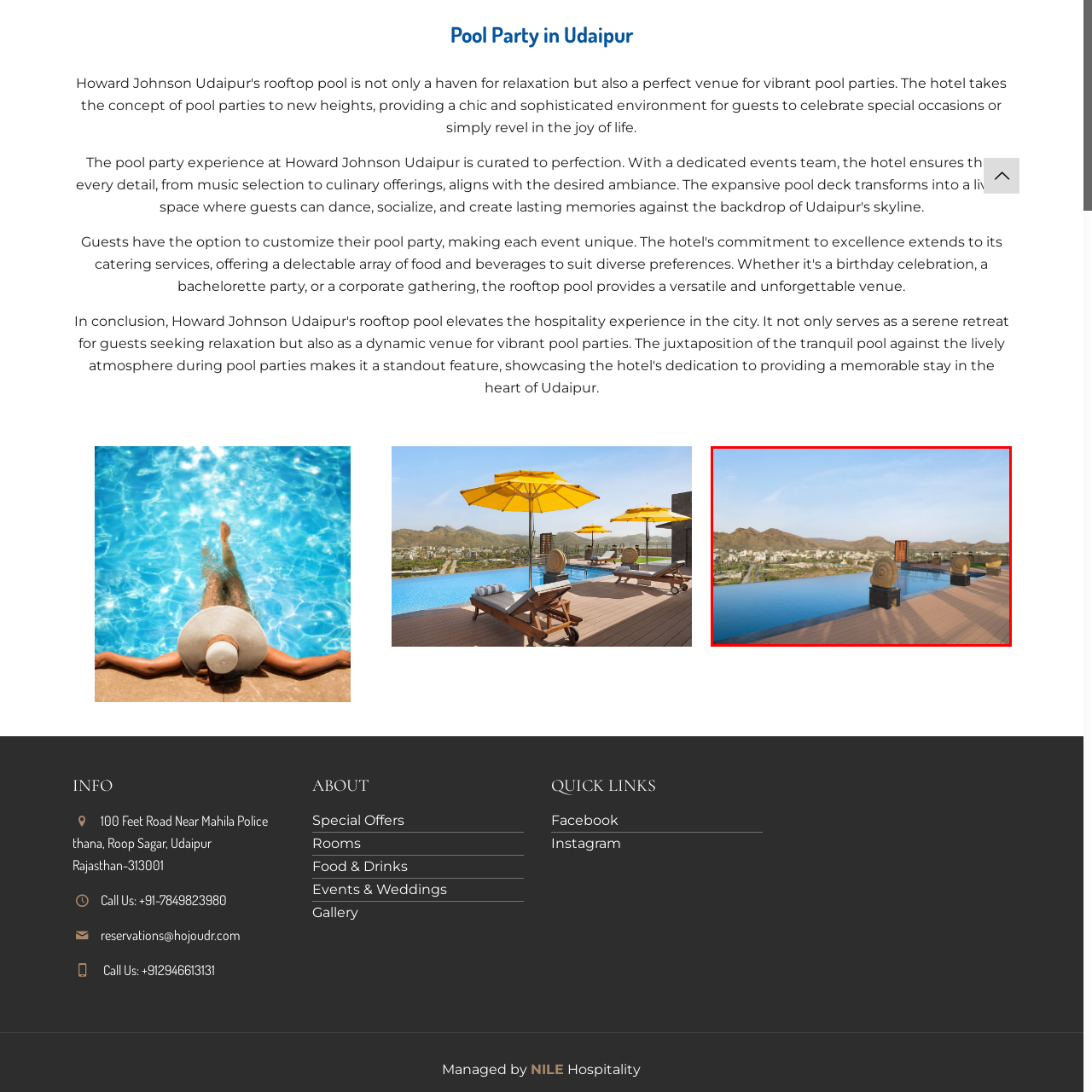Craft a detailed and vivid caption for the image that is highlighted by the red frame.

This stunning image captures the serene ambiance of a rooftop infinity pool in Udaipur, showcasing the breathtaking landscape that surrounds it. The pool's crystal-clear water reflects the expansive sky, creating a tranquil setting perfect for relaxation. Elegant spiral sculptures grace the edges of the pool, adding a touch of artistic charm. In the background, the rolling hills and scattered residential areas of Udaipur highlight the city's unique blend of natural beauty and urban life. This picturesque scene epitomizes luxury and leisure, inviting guests to unwind while soaking in the magnificent views of Rajasthan's captivating scenery.